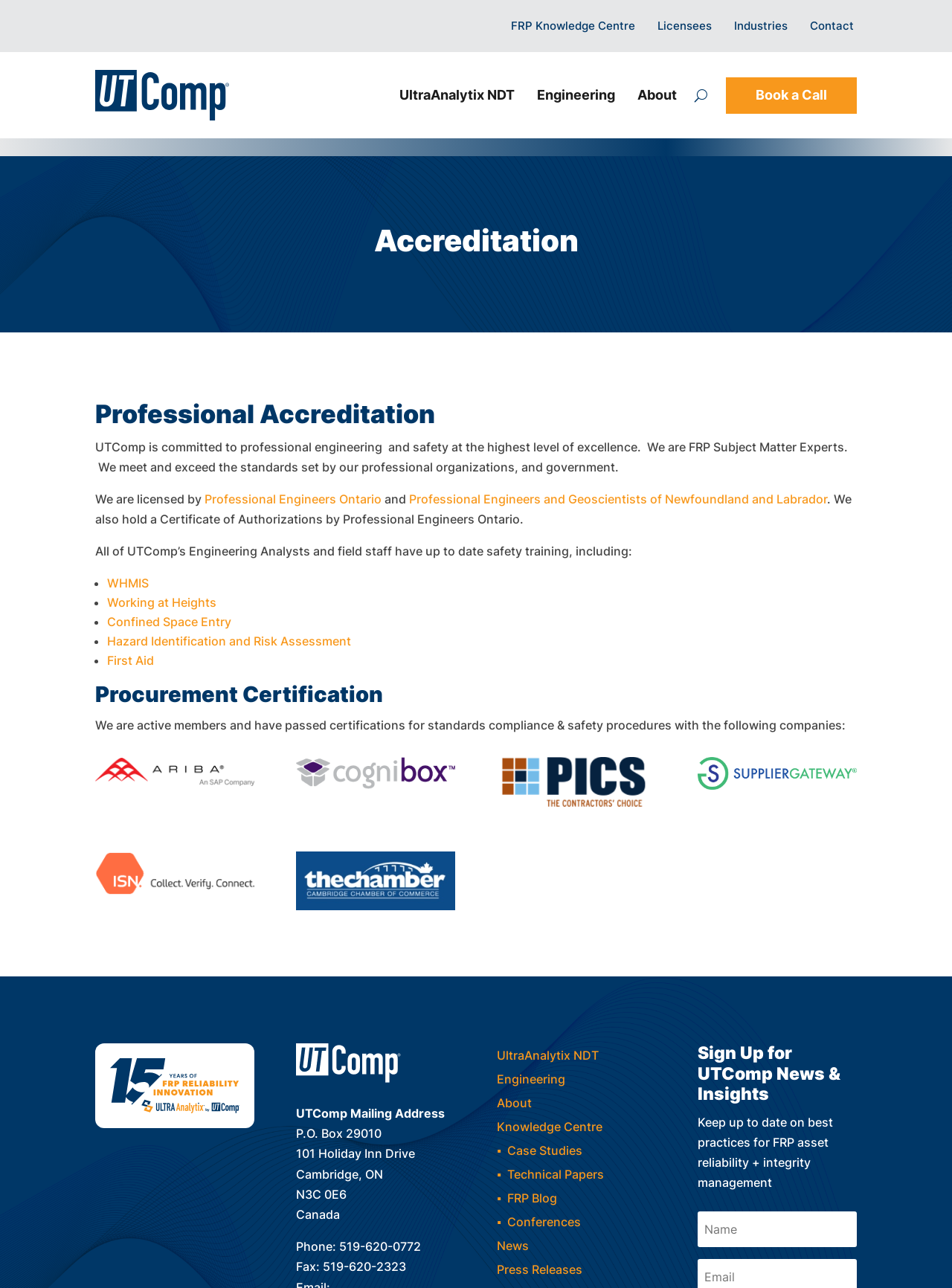Given the content of the image, can you provide a detailed answer to the question?
What is the name of the company that is committed to professional engineering and safety?

The company's name is mentioned in the StaticText element with the text 'UTComp is committed to professional engineering and safety at the highest level of excellence.'